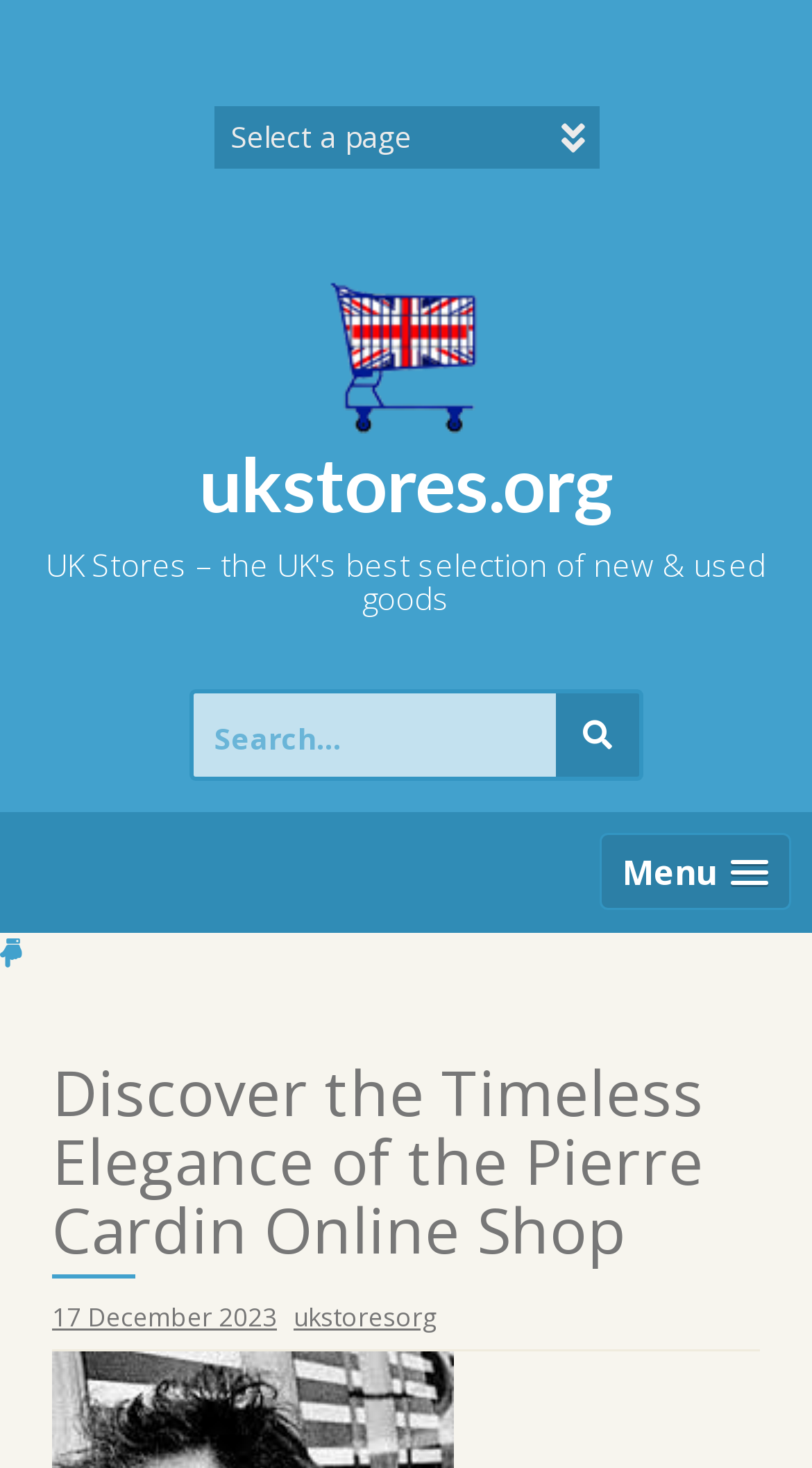Answer the question using only a single word or phrase: 
What is the purpose of the search box?

To search for products